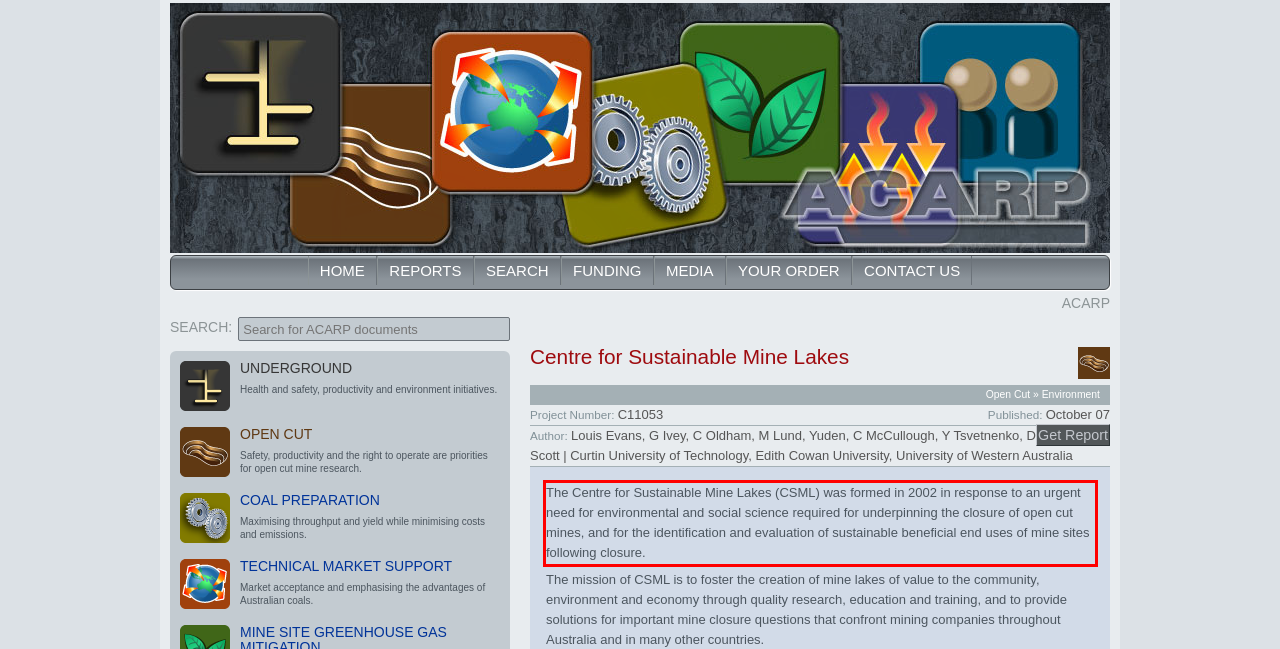Examine the webpage screenshot and use OCR to obtain the text inside the red bounding box.

The Centre for Sustainable Mine Lakes (CSML) was formed in 2002 in response to an urgent need for environmental and social science required for underpinning the closure of open cut mines, and for the identification and evaluation of sustainable beneficial end uses of mine sites following closure.